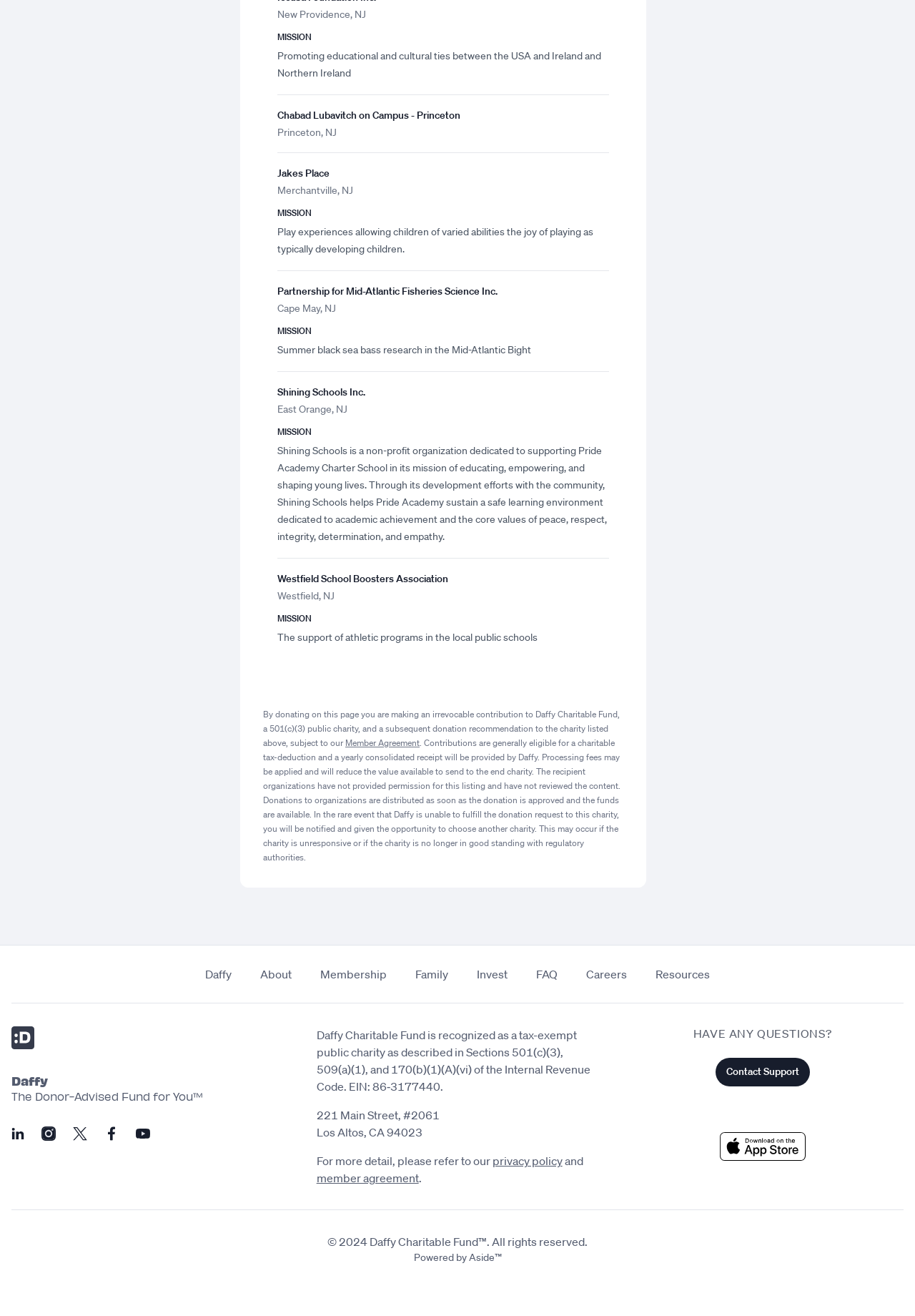Locate the bounding box coordinates of the element's region that should be clicked to carry out the following instruction: "View Cart". The coordinates need to be four float numbers between 0 and 1, i.e., [left, top, right, bottom].

None